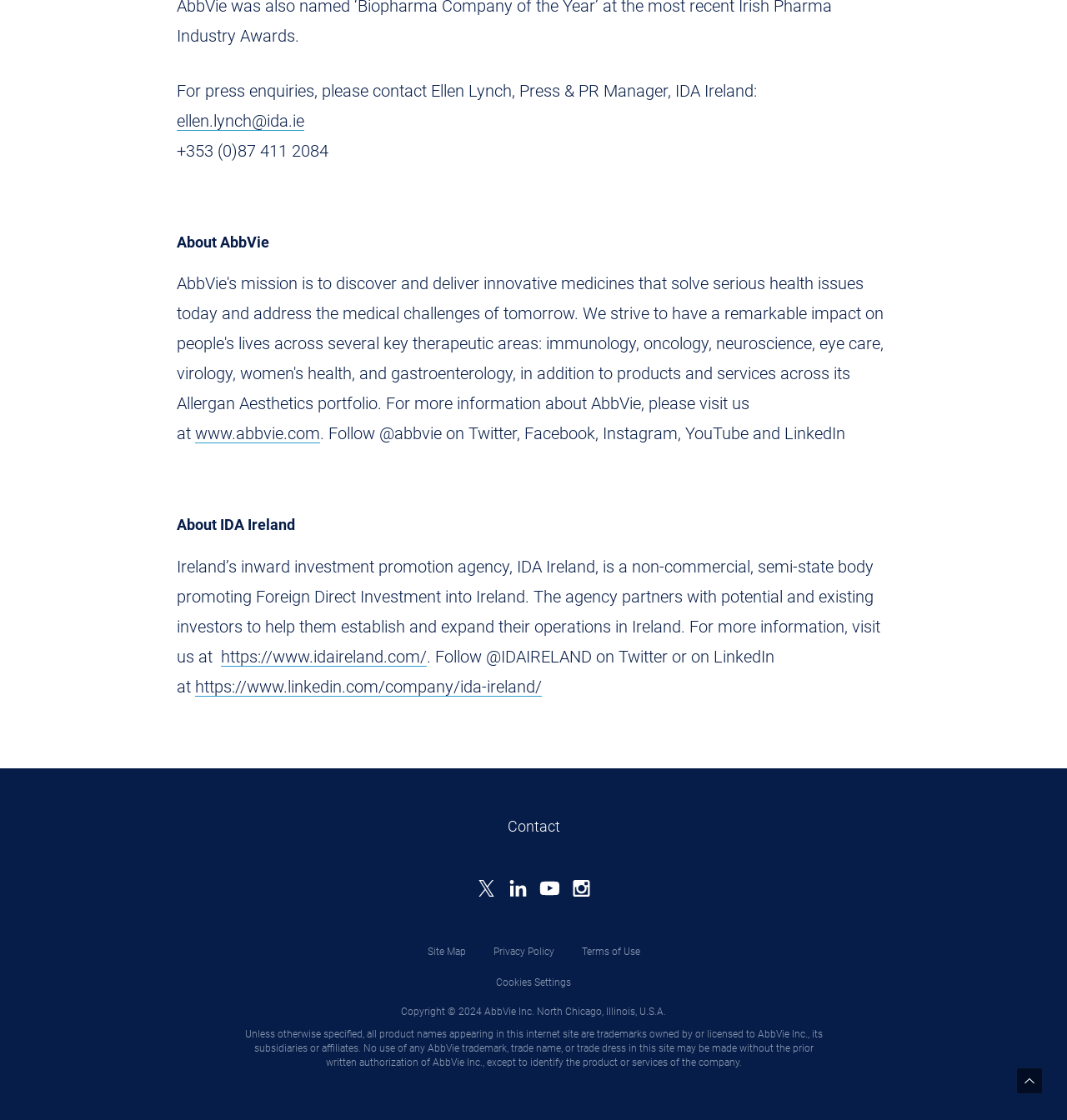Respond to the question below with a single word or phrase:
What is the website of IDA Ireland?

https://www.idaireland.com/